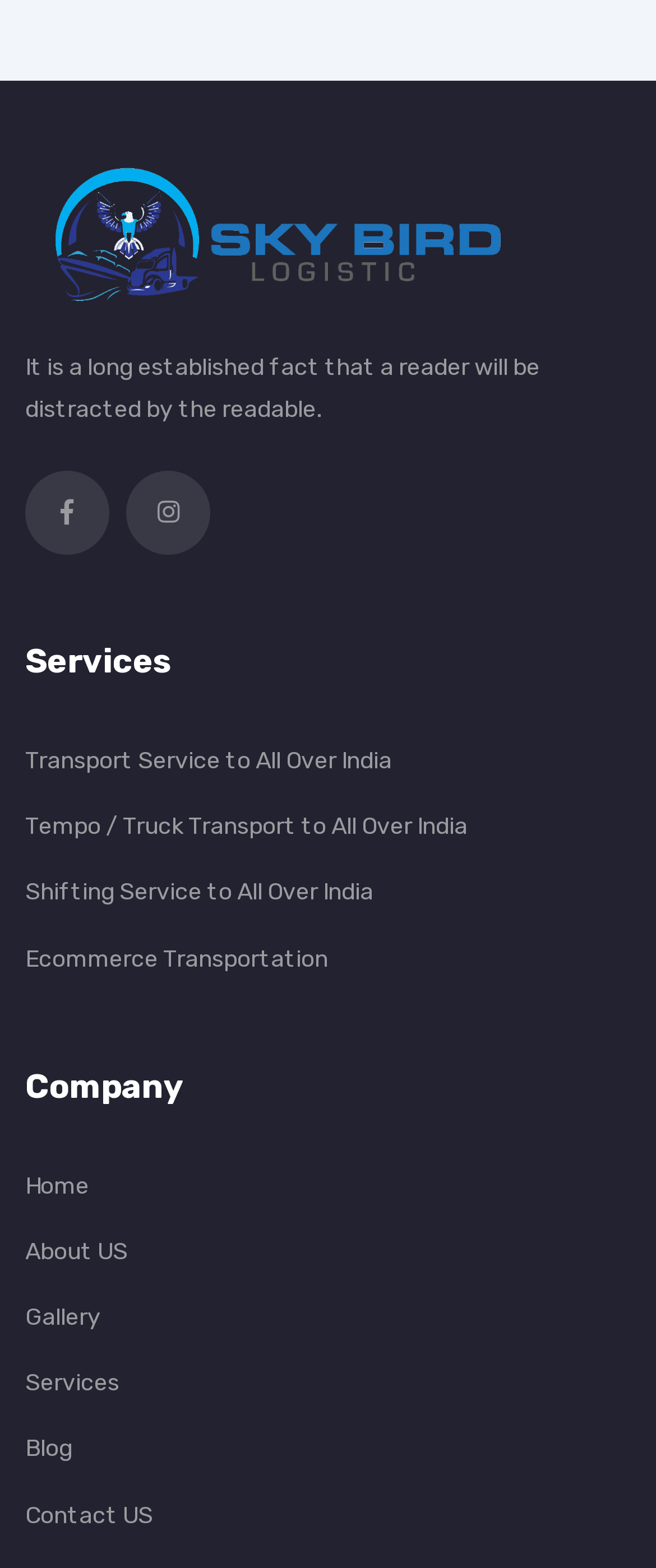Please answer the following question as detailed as possible based on the image: 
How many links are under the 'Services' heading?

The 'Services' heading is located at [0.038, 0.407, 0.962, 0.435]. Under this heading, there are four links: 'Transport Service to All Over India', 'Tempo / Truck Transport to All Over India', 'Shifting Service to All Over India', and 'Ecommerce Transportation'.